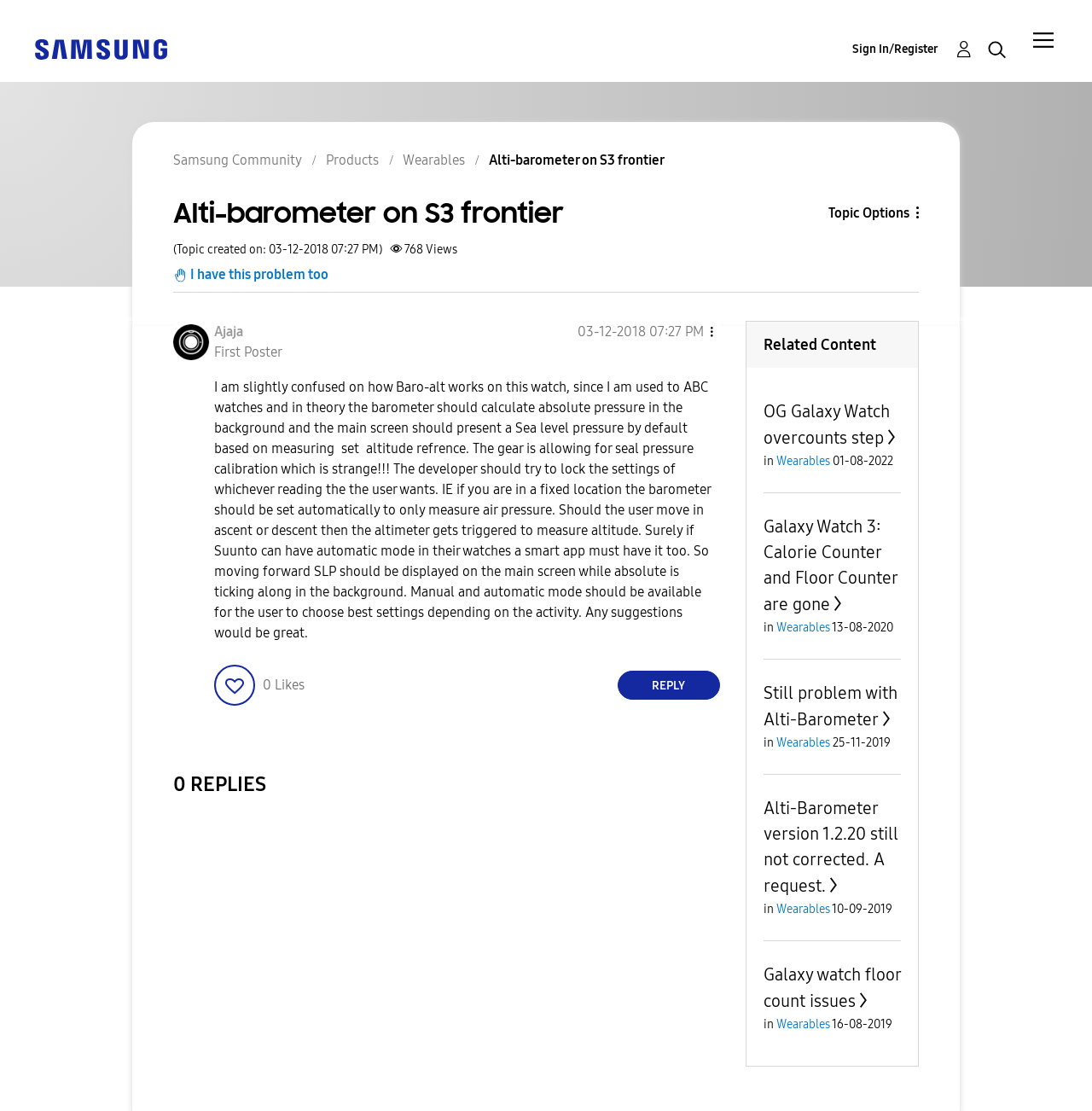What is the topic of this discussion?
Use the screenshot to answer the question with a single word or phrase.

Alti-barometer on S3 frontier